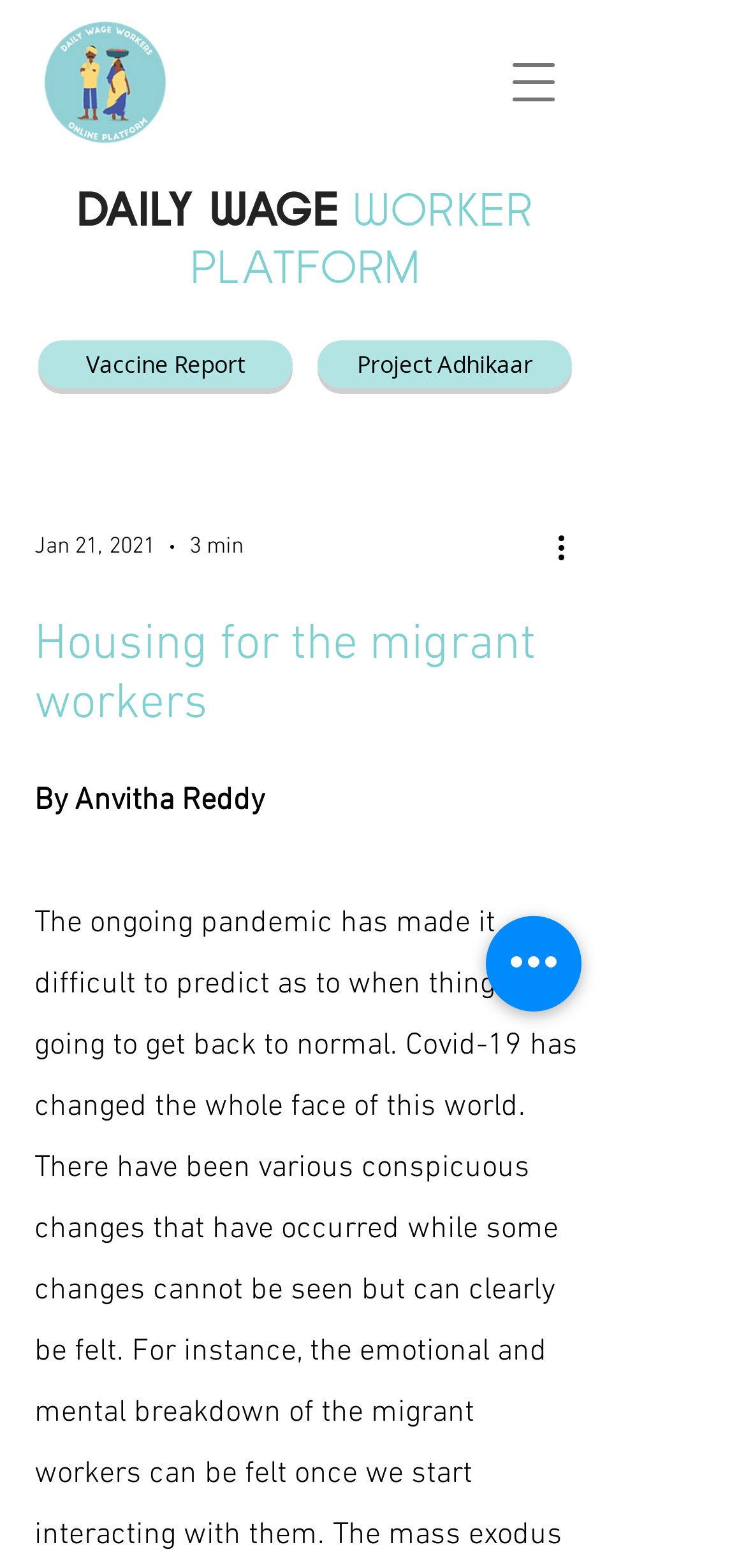Please provide a brief answer to the question using only one word or phrase: 
What is the topic of the article?

Housing for migrant workers